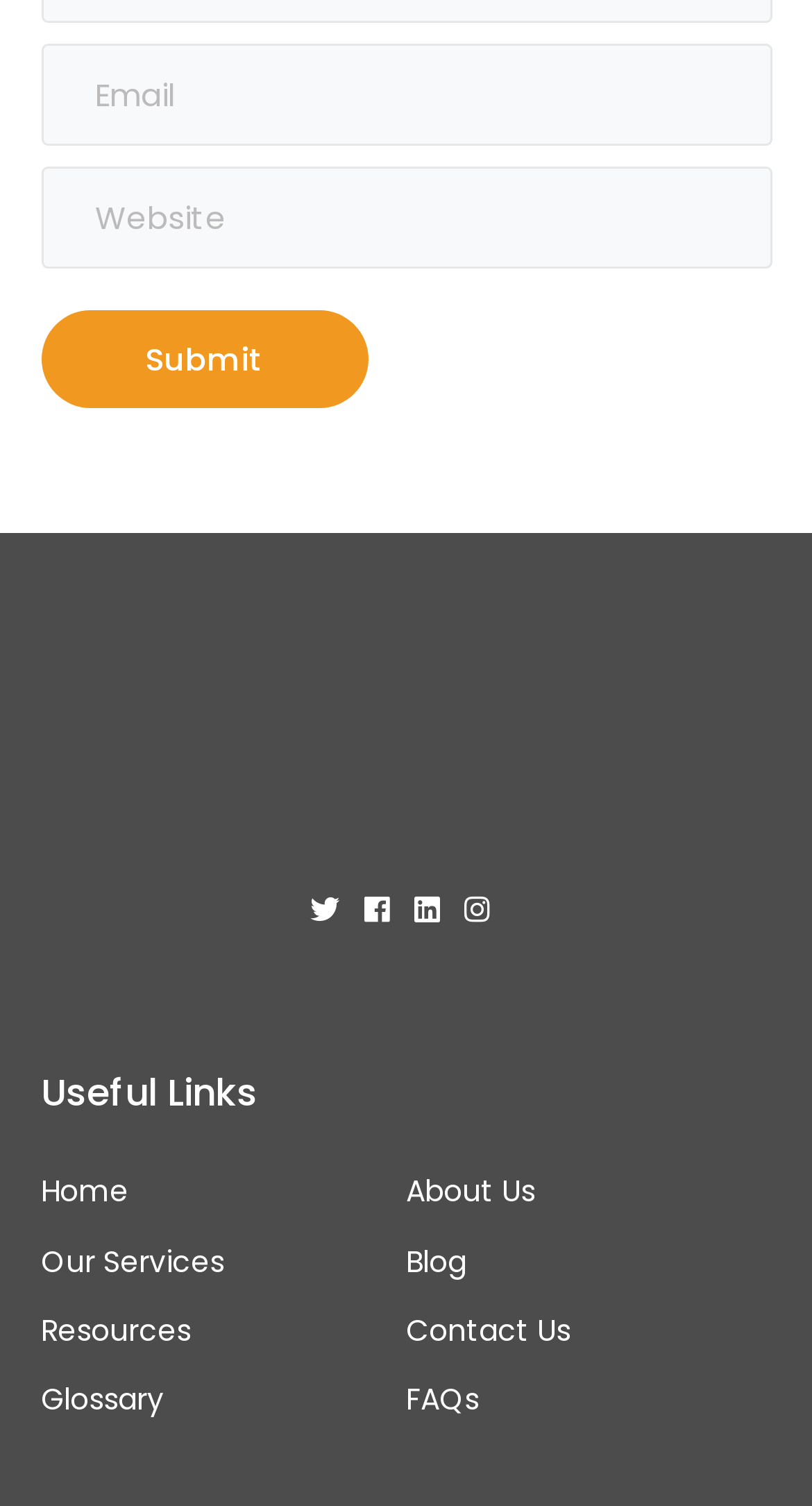Can you provide the bounding box coordinates for the element that should be clicked to implement the instruction: "Click jostec-logo"?

[0.179, 0.489, 0.821, 0.517]